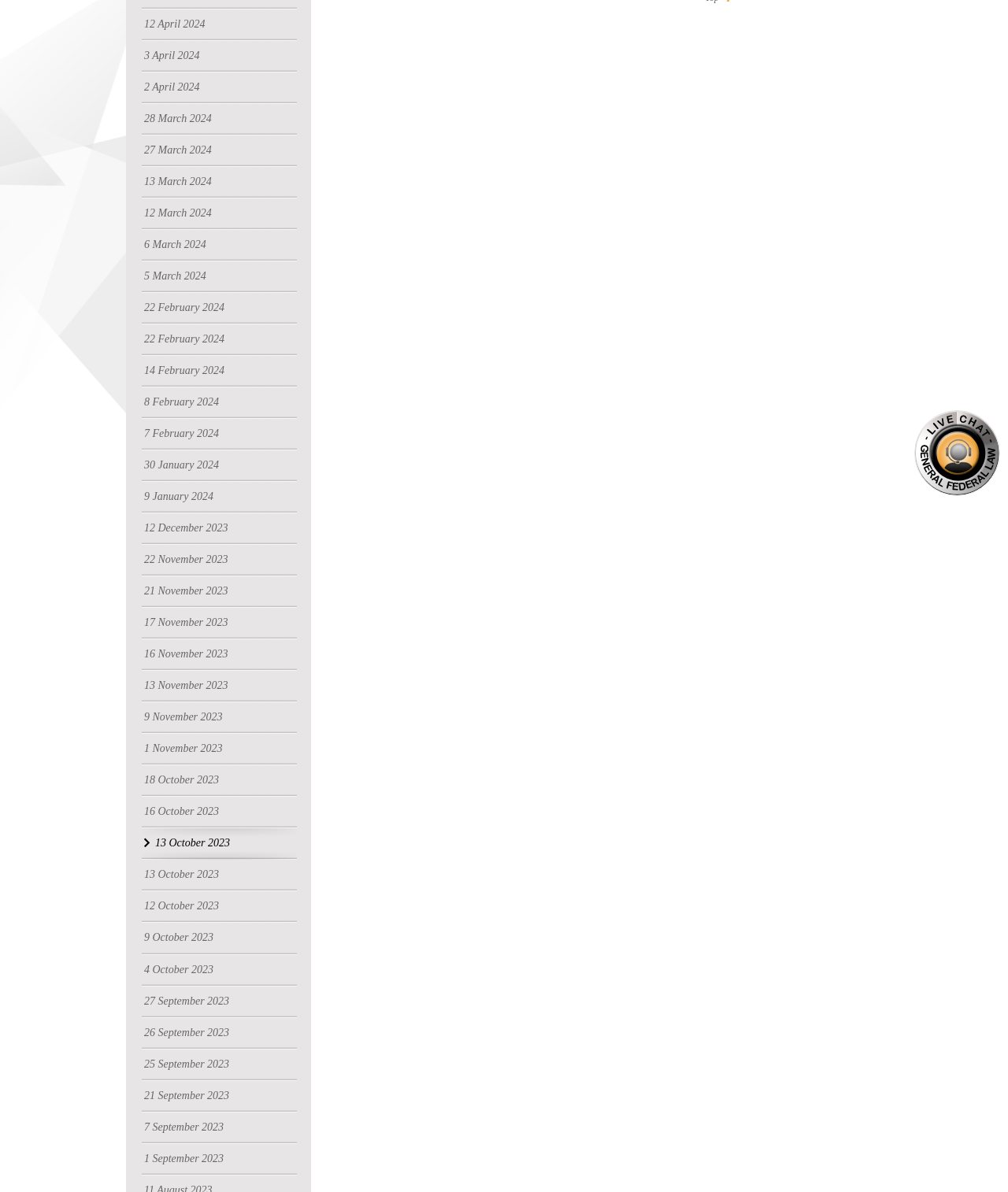Based on the element description, predict the bounding box coordinates (top-left x, top-left y, bottom-right x, bottom-right y) for the UI element in the screenshot: 16 November 2023

[0.141, 0.527, 0.295, 0.554]